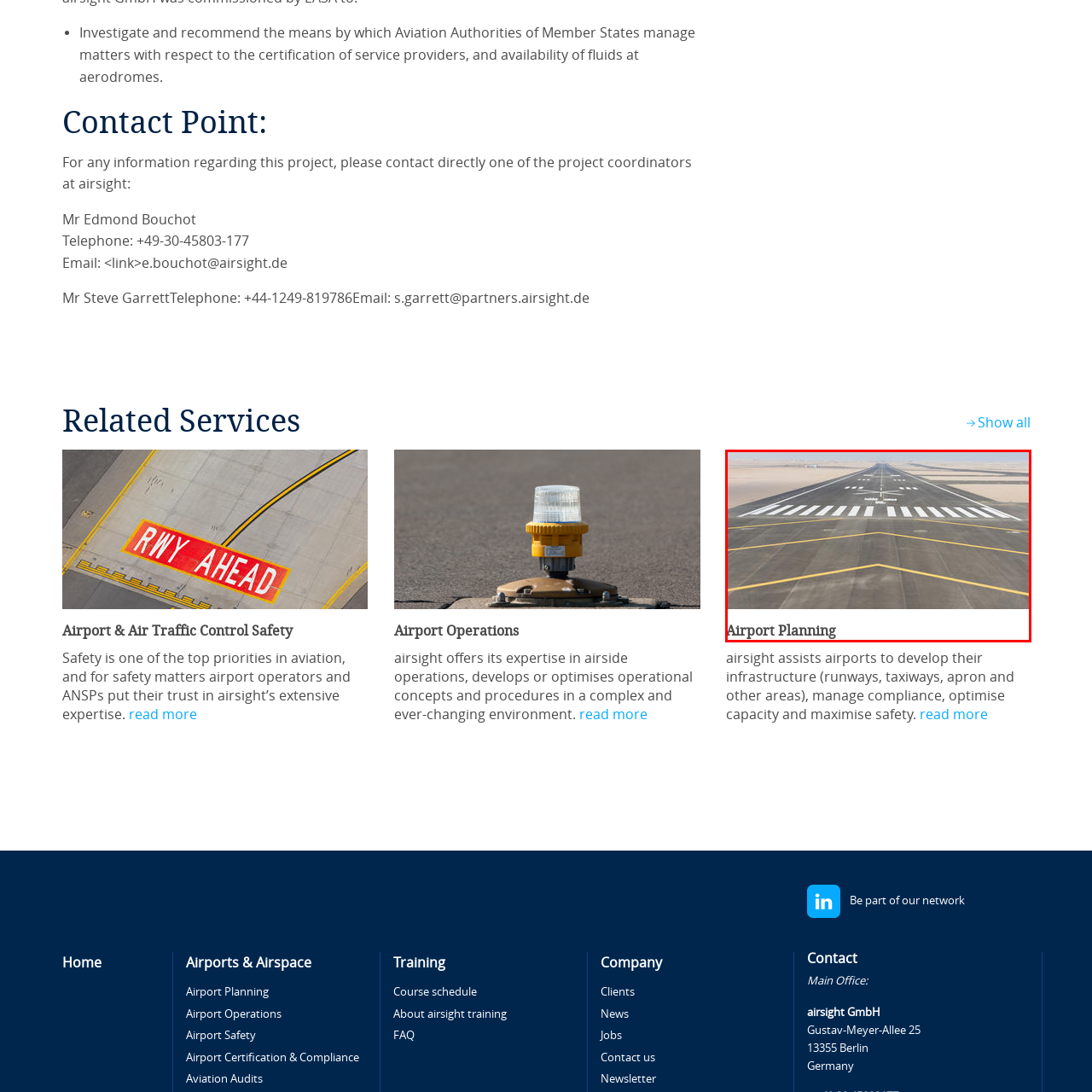What type of landscape surrounds the airport?
Analyze the image within the red bounding box and respond to the question with a detailed answer derived from the visual content.

The caption describes the surrounding landscape as 'arid and expansive', indicating that the airport is situated in a region with a dry and vast environment.